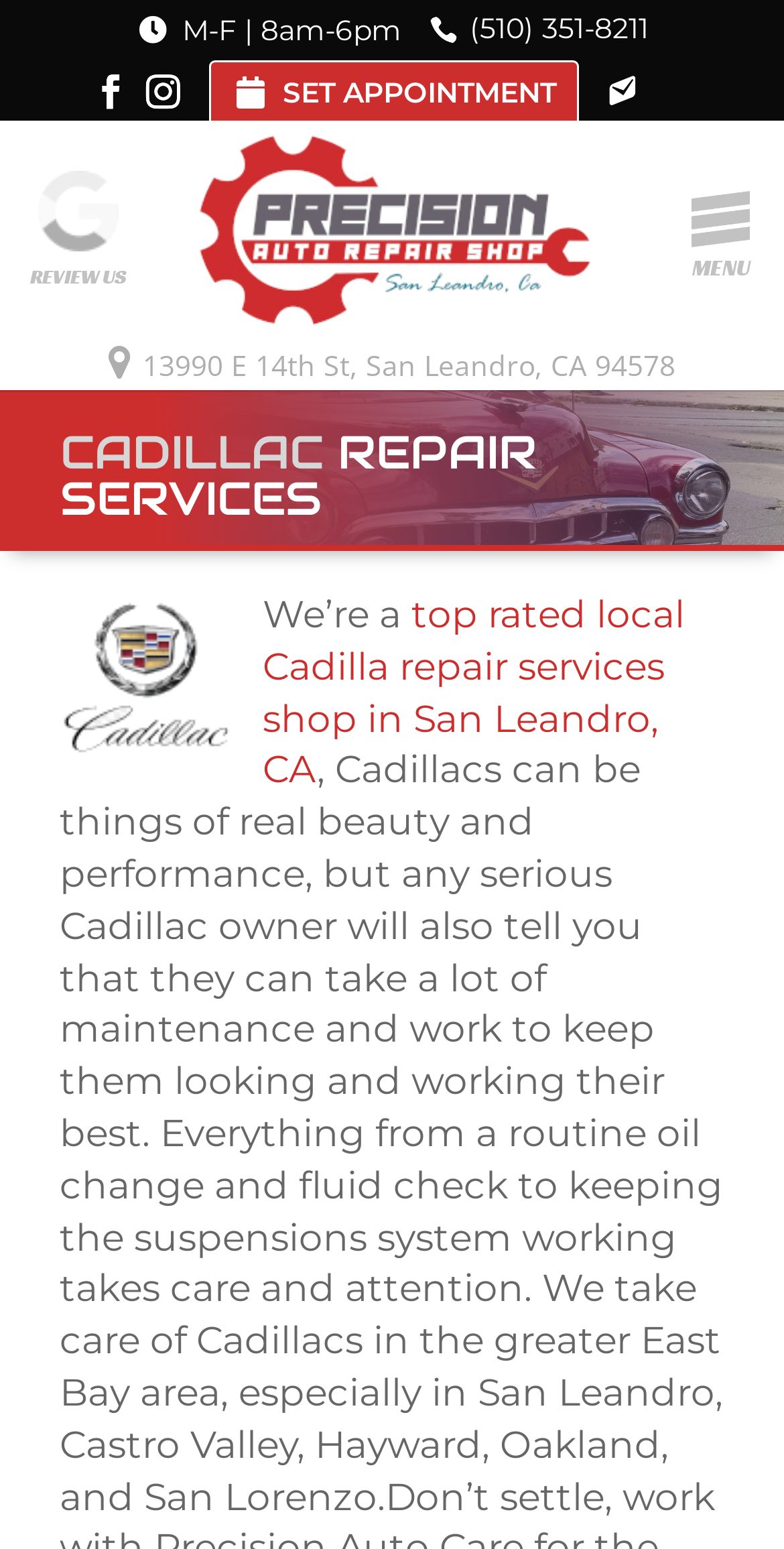Identify the bounding box coordinates of the clickable region to carry out the given instruction: "Call the phone number".

[0.548, 0.007, 0.828, 0.03]